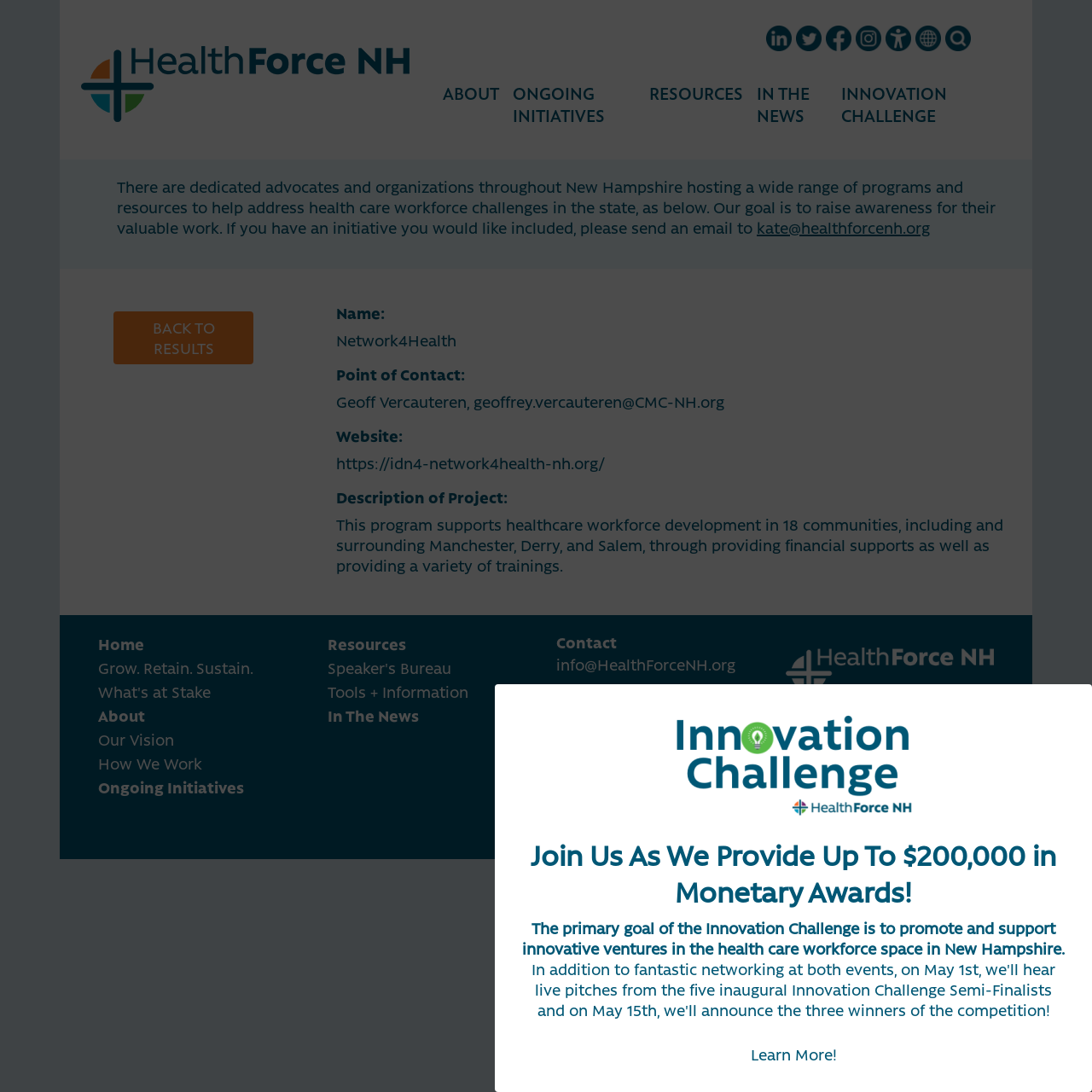Reply to the question with a single word or phrase:
What is the website of Network4Health?

https://idn4-network4health-nh.org/